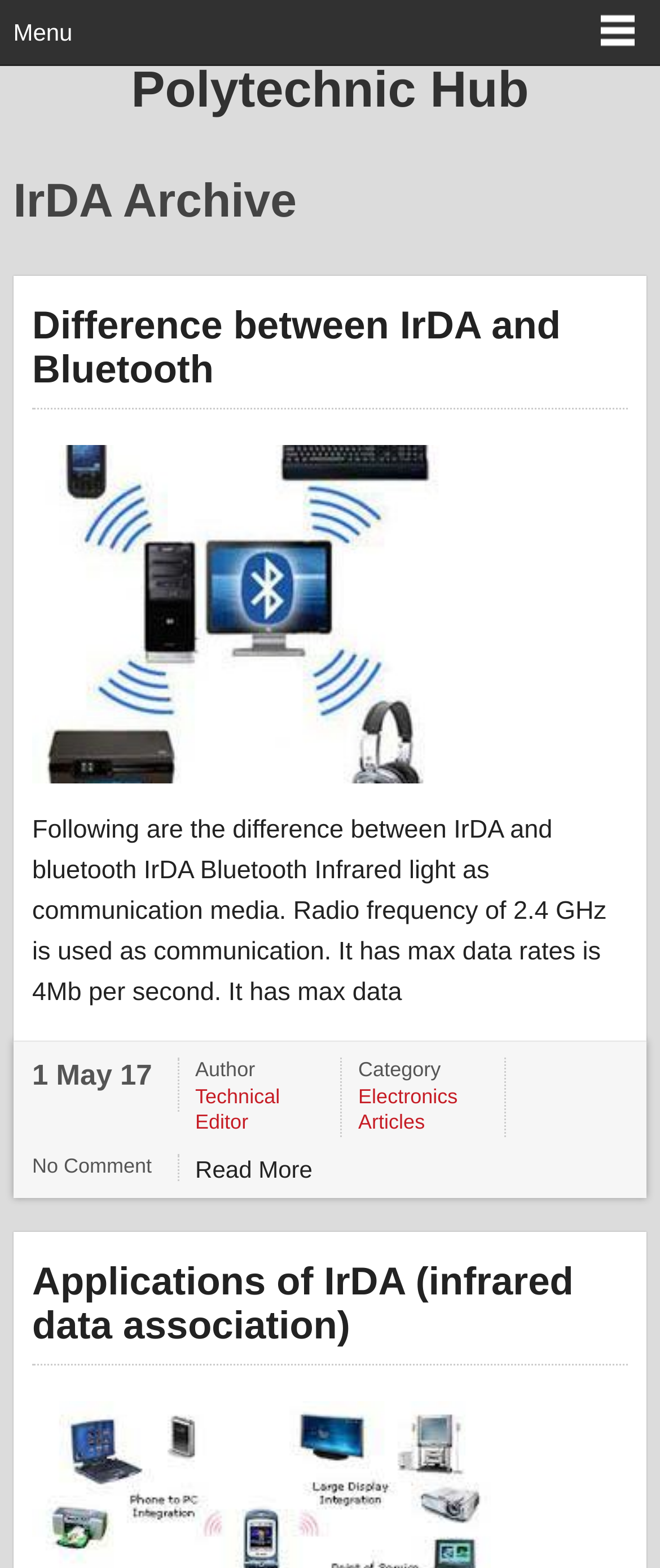Find the bounding box coordinates for the HTML element described as: "Menu". The coordinates should consist of four float values between 0 and 1, i.e., [left, top, right, bottom].

[0.0, 0.0, 1.0, 0.041]